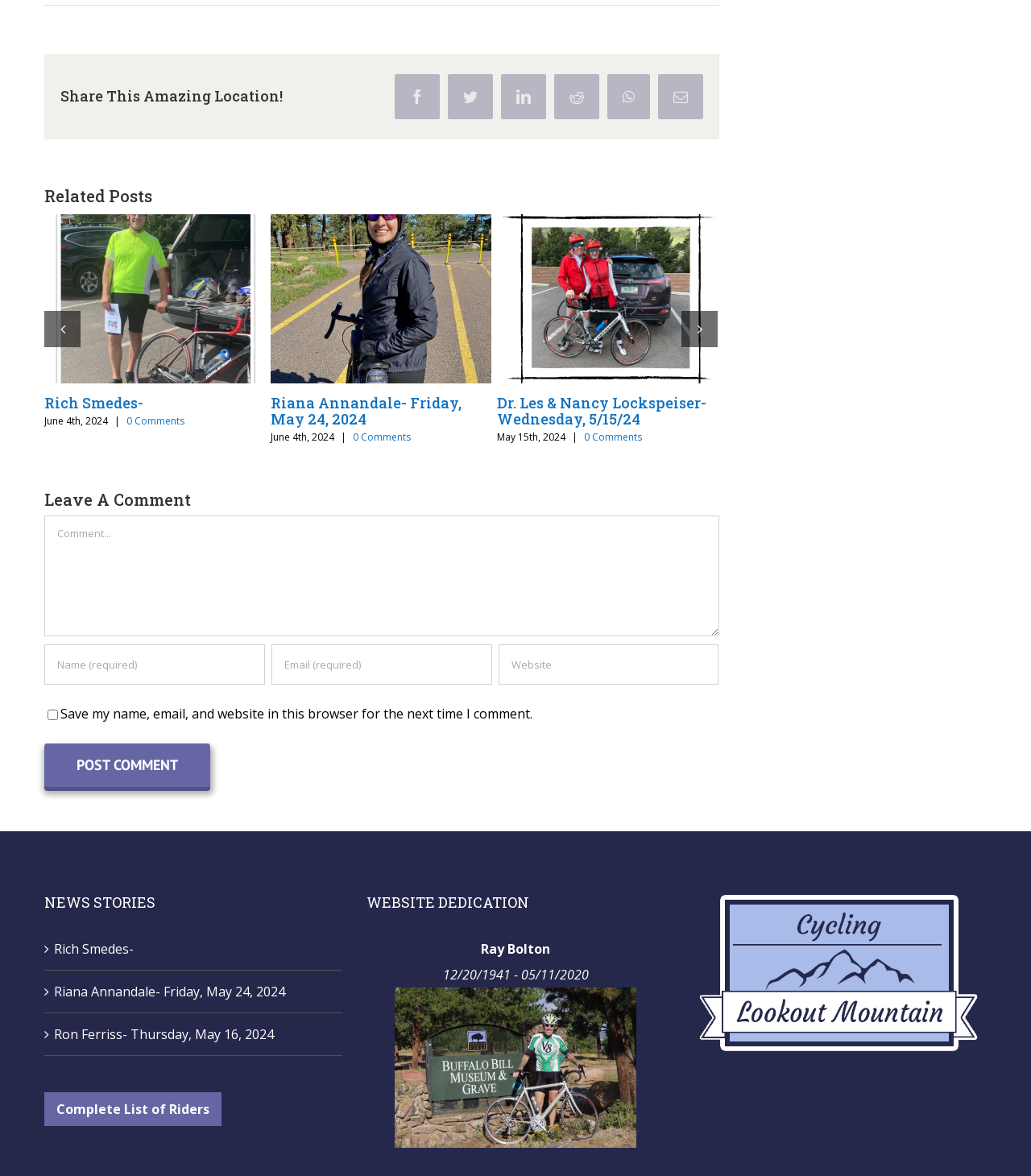How many news stories are listed?
Please give a well-detailed answer to the question.

In the 'NEWS STORIES' section, there are three news stories listed, which are indicated by the link elements with the icons and text 'Rich Smedes-', 'Riana Annandale- Friday, May 24, 2024', and 'Ron Ferriss- Thursday, May 16, 2024'.